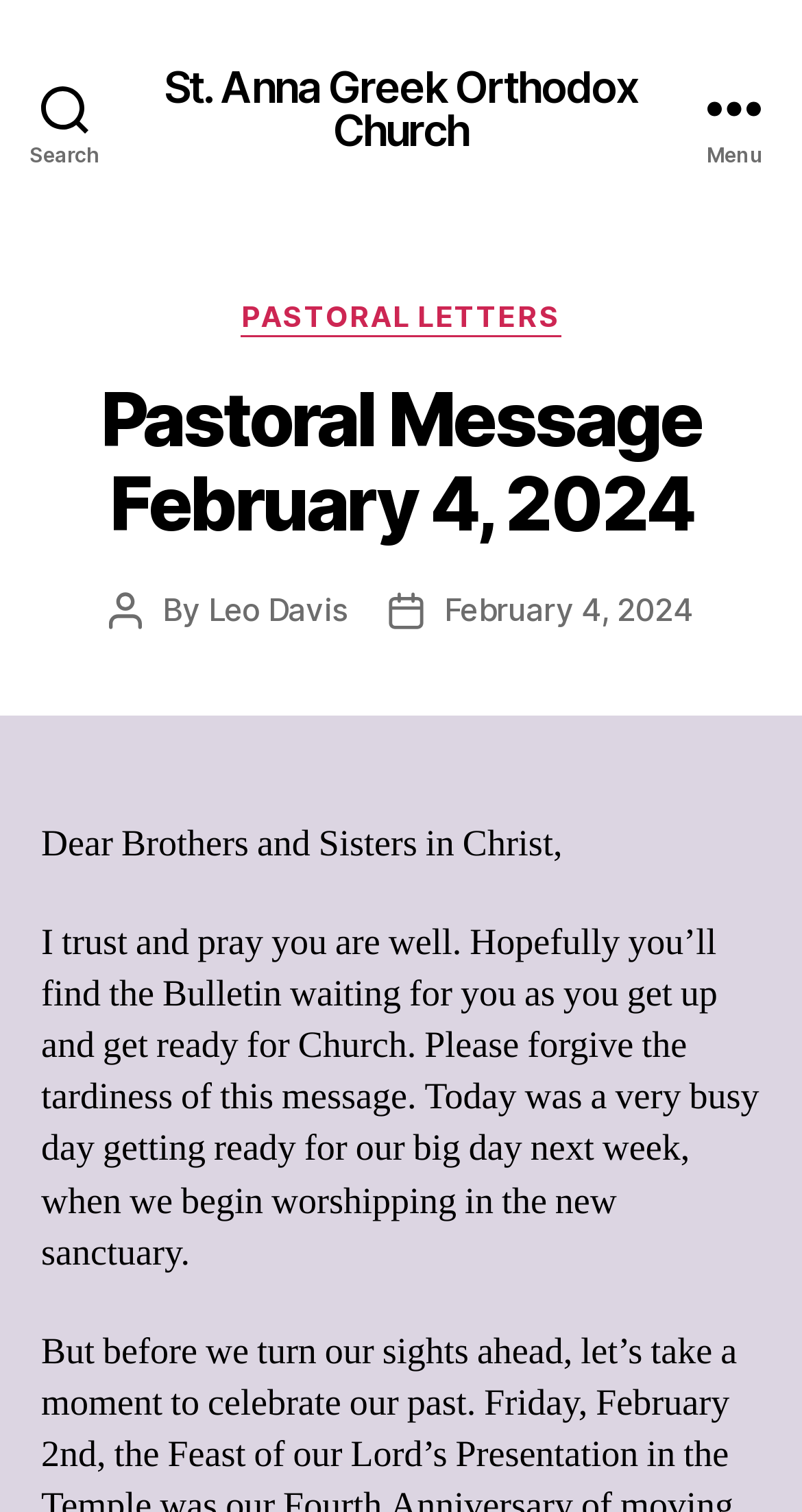Respond to the question below with a single word or phrase:
What is the category of the pastoral message?

PASTORAL LETTERS